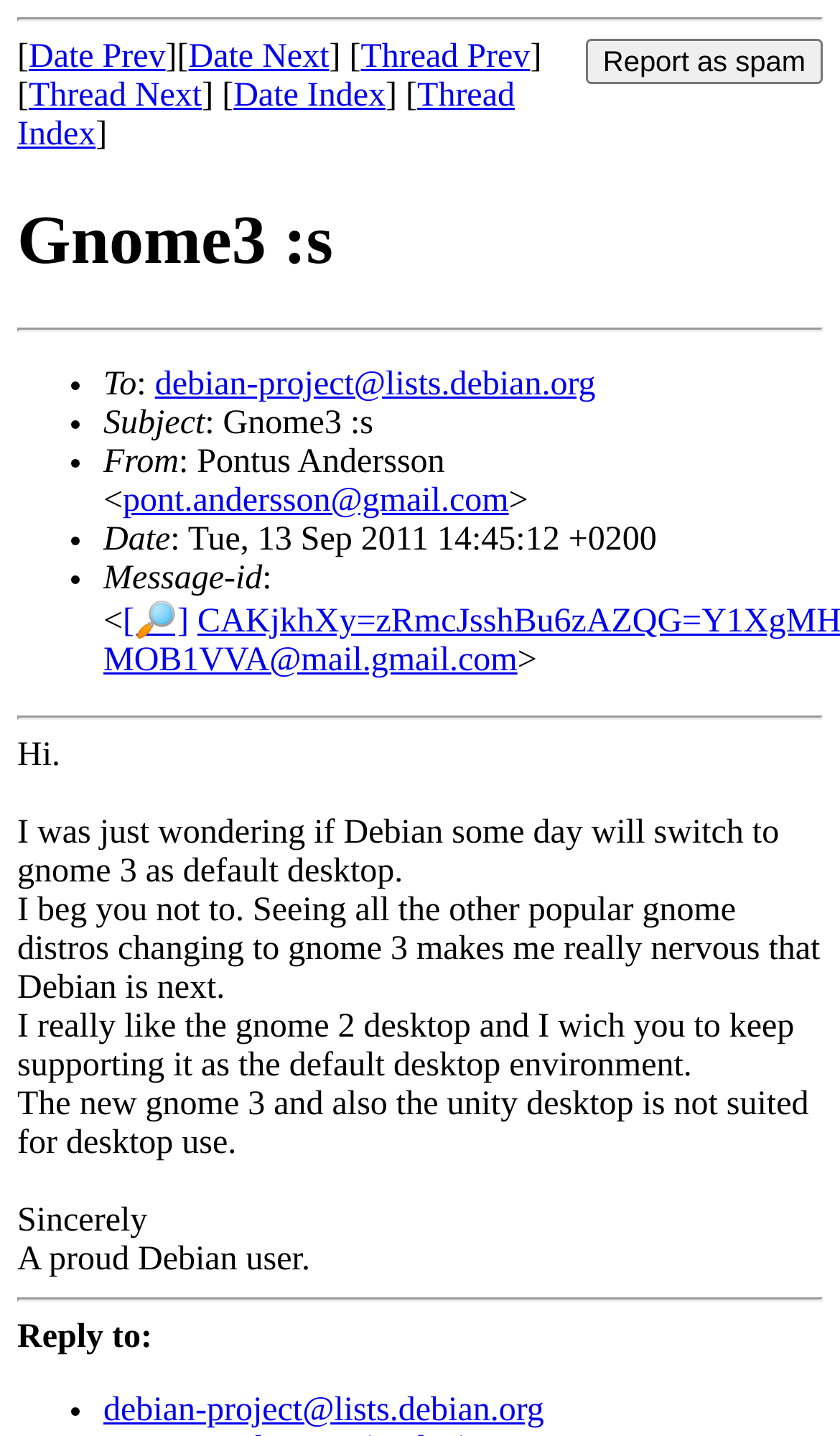Bounding box coordinates must be specified in the format (top-left x, top-left y, bottom-right x, bottom-right y). All values should be floating point numbers between 0 and 1. What are the bounding box coordinates of the UI element described as: Thread Next

[0.034, 0.054, 0.24, 0.08]